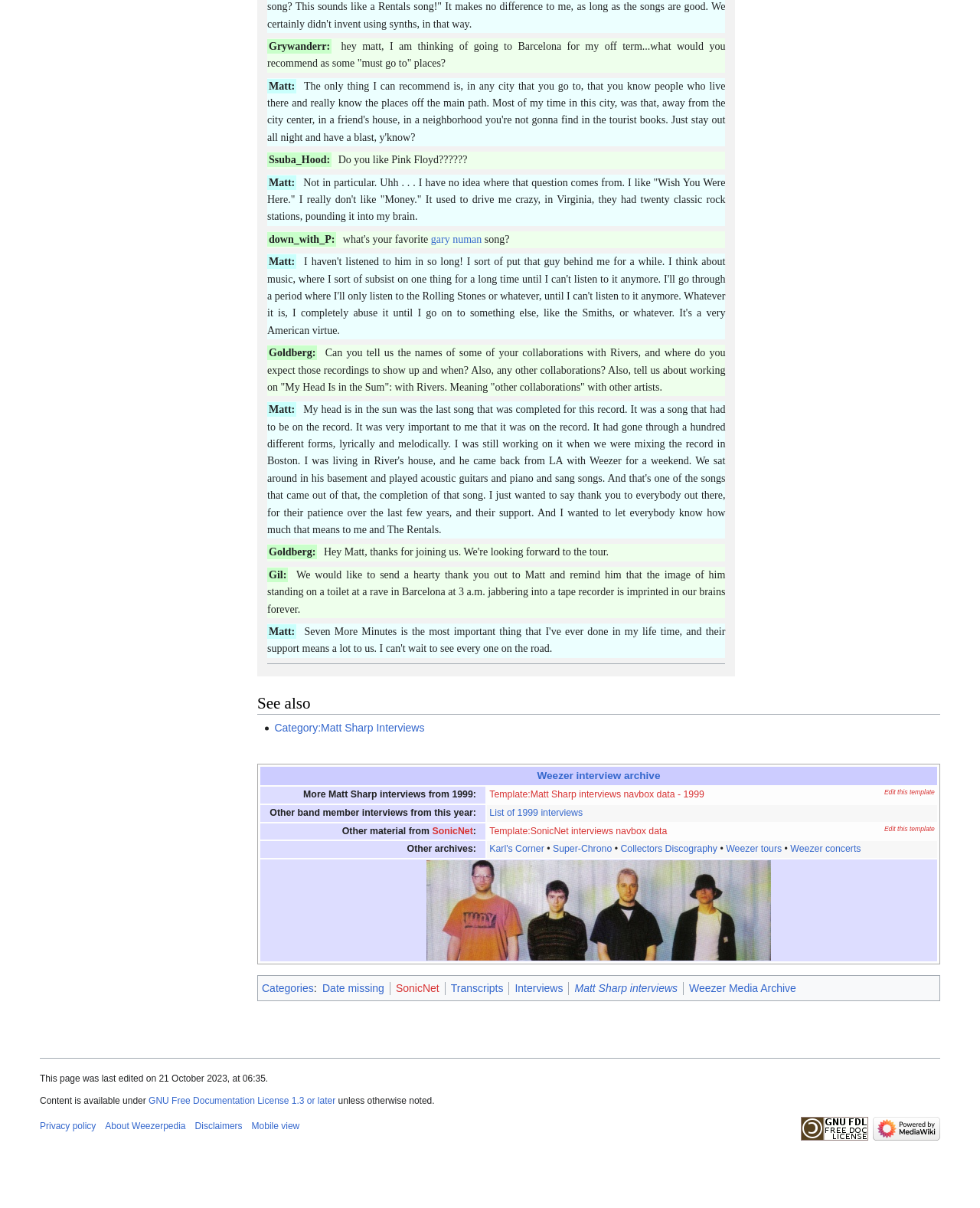Please find and report the bounding box coordinates of the element to click in order to perform the following action: "Visit 'SonicNet'". The coordinates should be expressed as four float numbers between 0 and 1, in the format [left, top, right, bottom].

[0.441, 0.683, 0.483, 0.692]